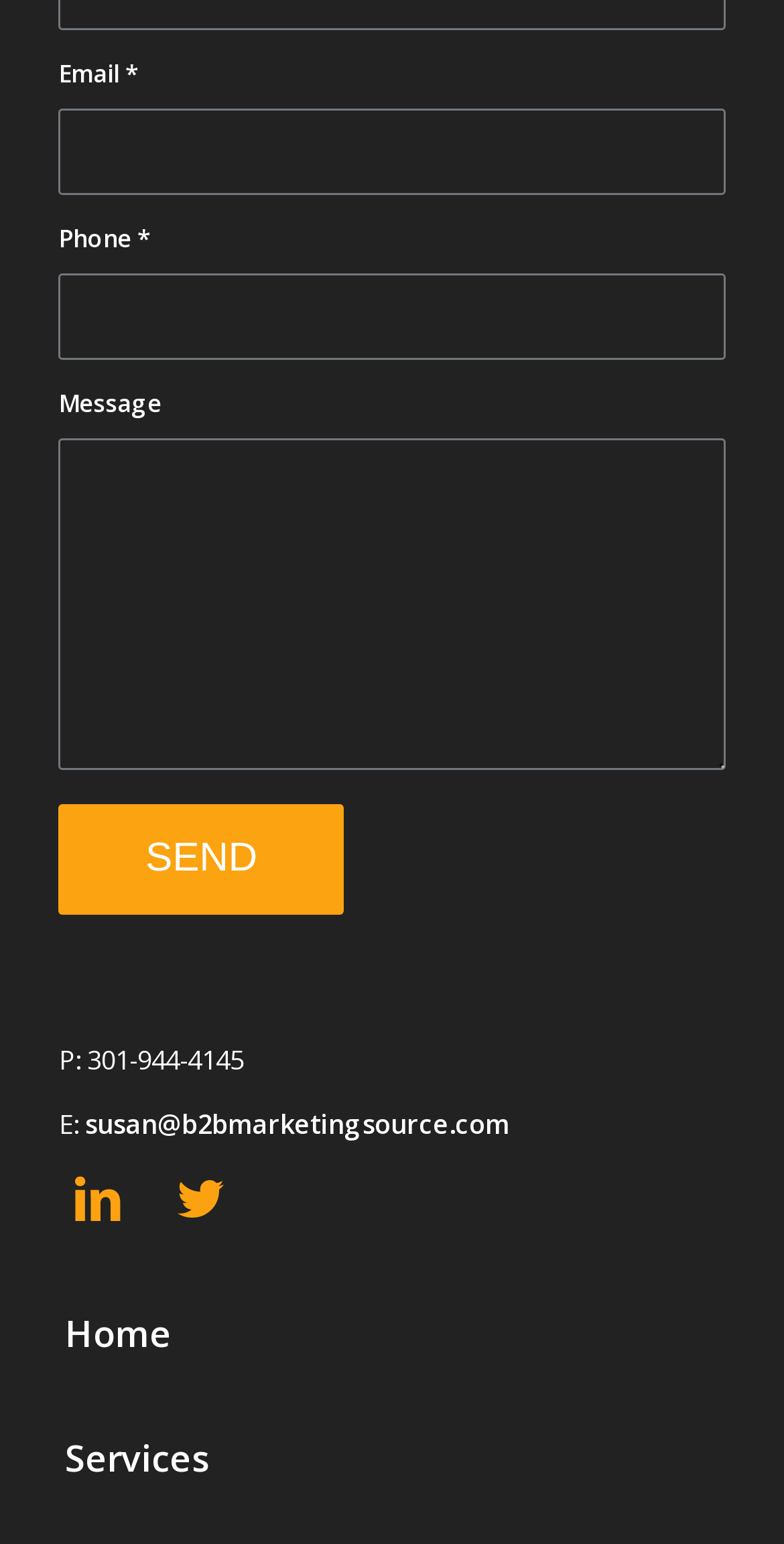Please locate the UI element described by "Linkedin" and provide its bounding box coordinates.

[0.093, 0.758, 0.157, 0.797]